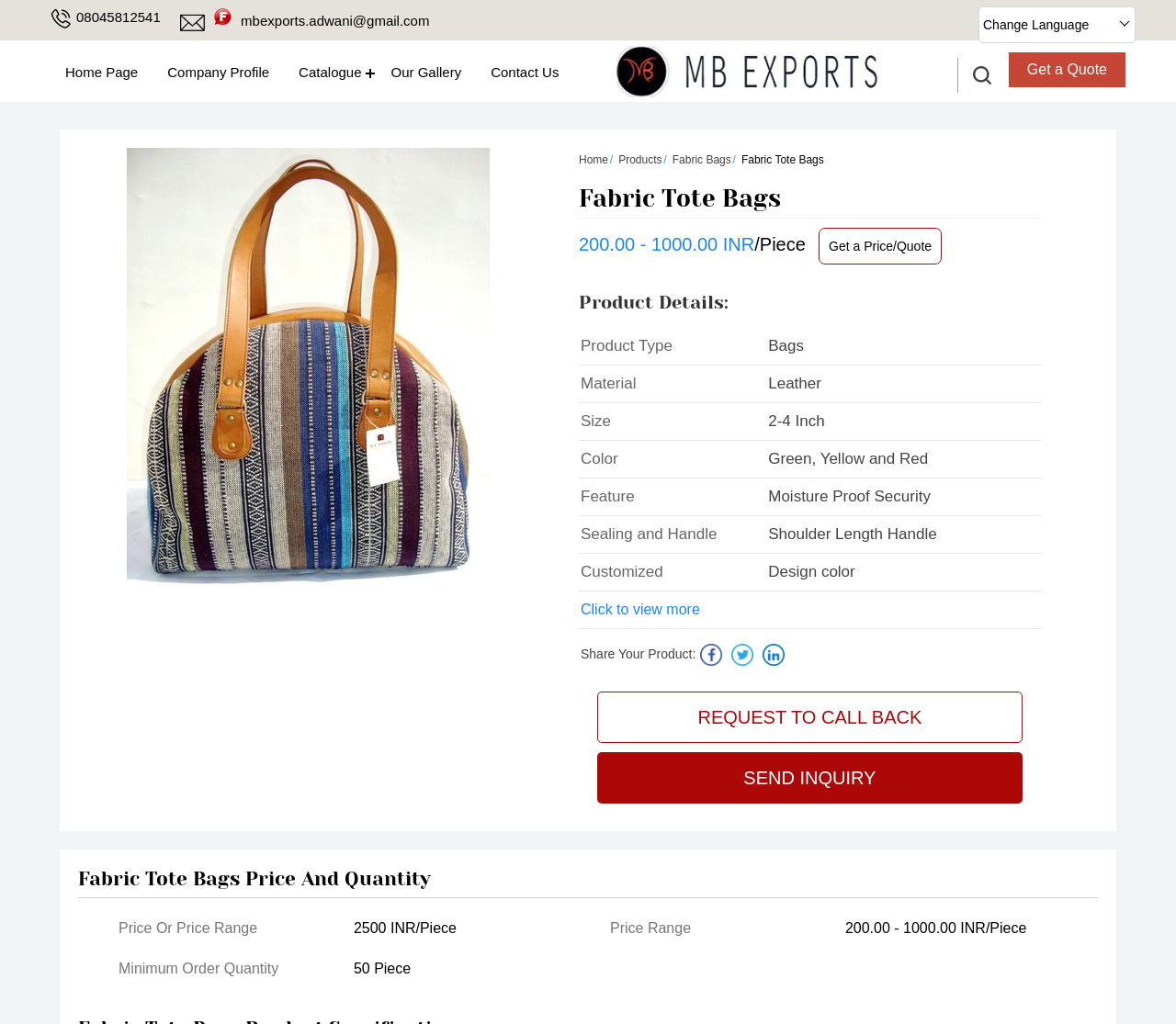Use the details in the image to answer the question thoroughly: 
What is the phone number for export inquiries?

I found the phone number by looking at the static text element with the content '08045812541' which is located at the top of the webpage, indicating that it is a contact number for export inquiries.